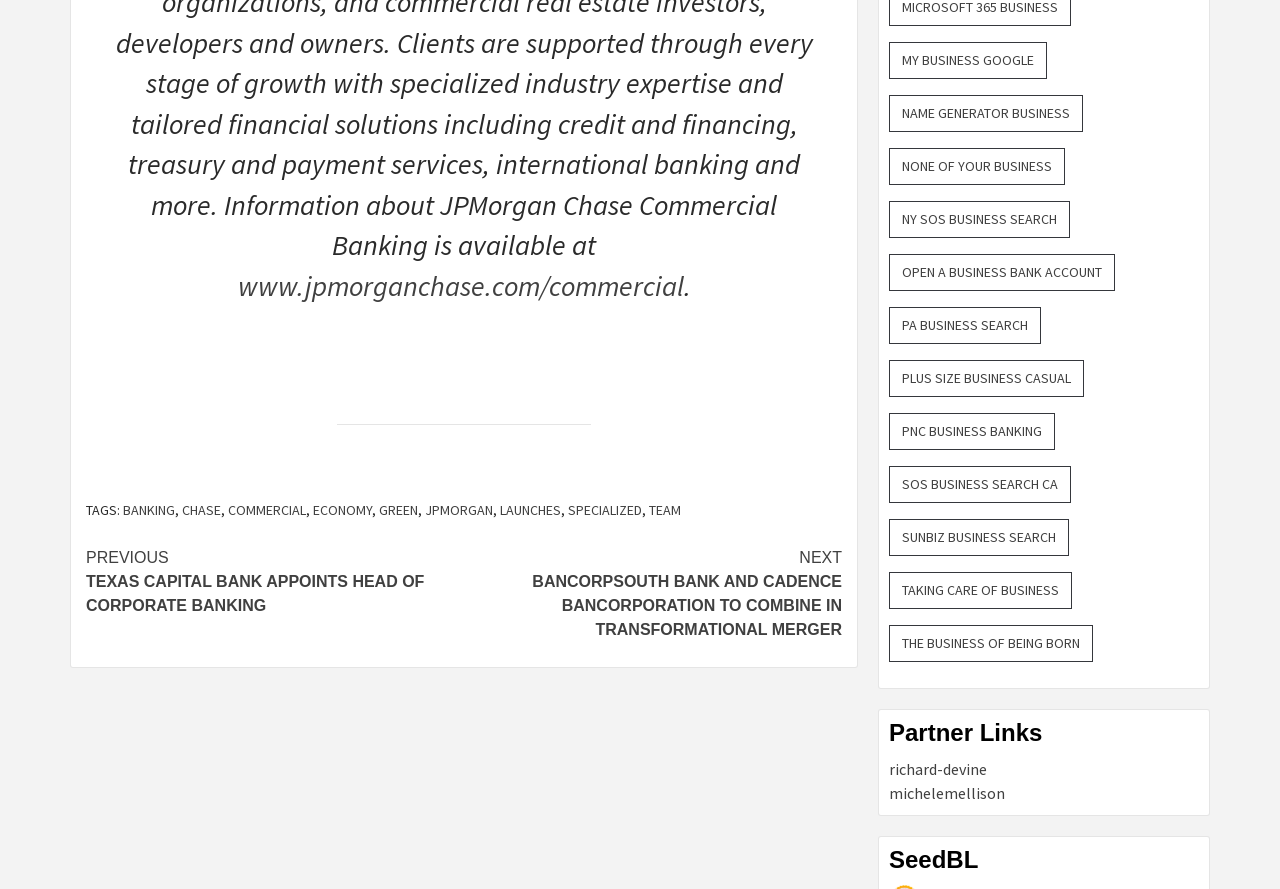Locate the bounding box coordinates of the area to click to fulfill this instruction: "Click on 'Continue Reading'". The bounding box should be presented as four float numbers between 0 and 1, in the order [left, top, right, bottom].

[0.067, 0.603, 0.658, 0.734]